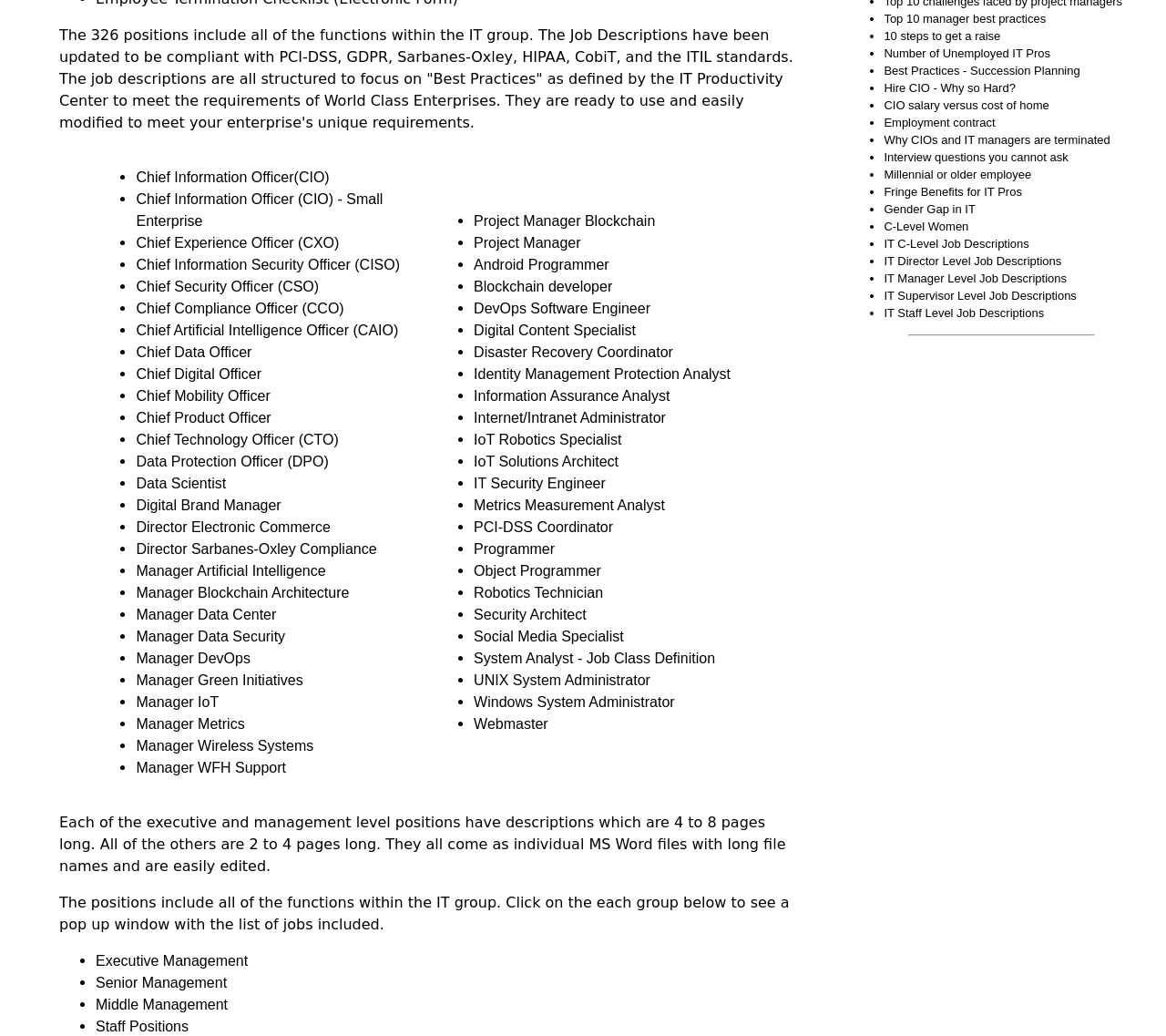Identify the coordinates of the bounding box for the element described below: "IT Supervisor Level Job Descriptions". Return the coordinates as four float numbers between 0 and 1: [left, top, right, bottom].

[0.758, 0.279, 0.923, 0.292]